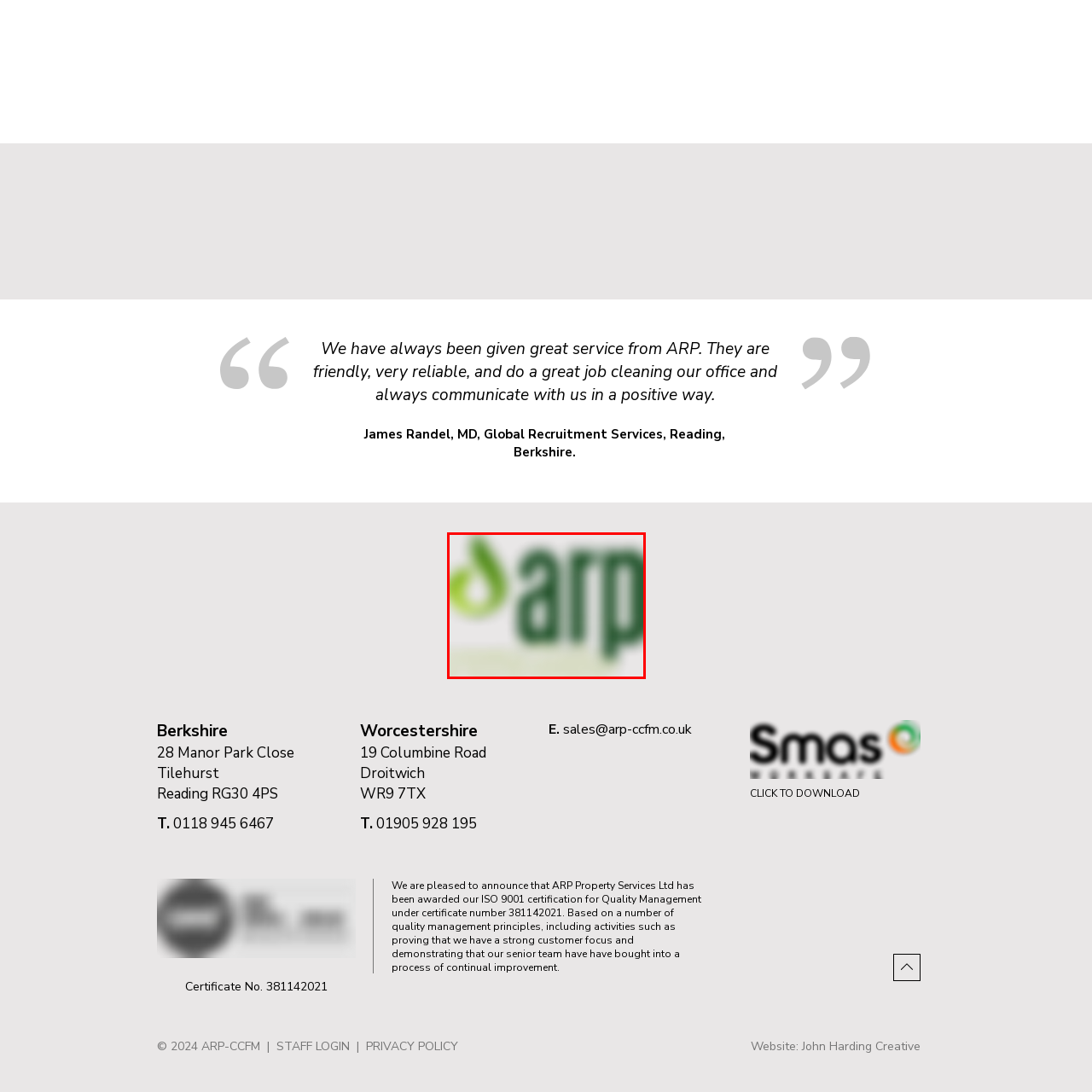Examine the image inside the red outline, What does the leaf motif in the logo symbolize?
 Answer with a single word or phrase.

Environmental sustainability